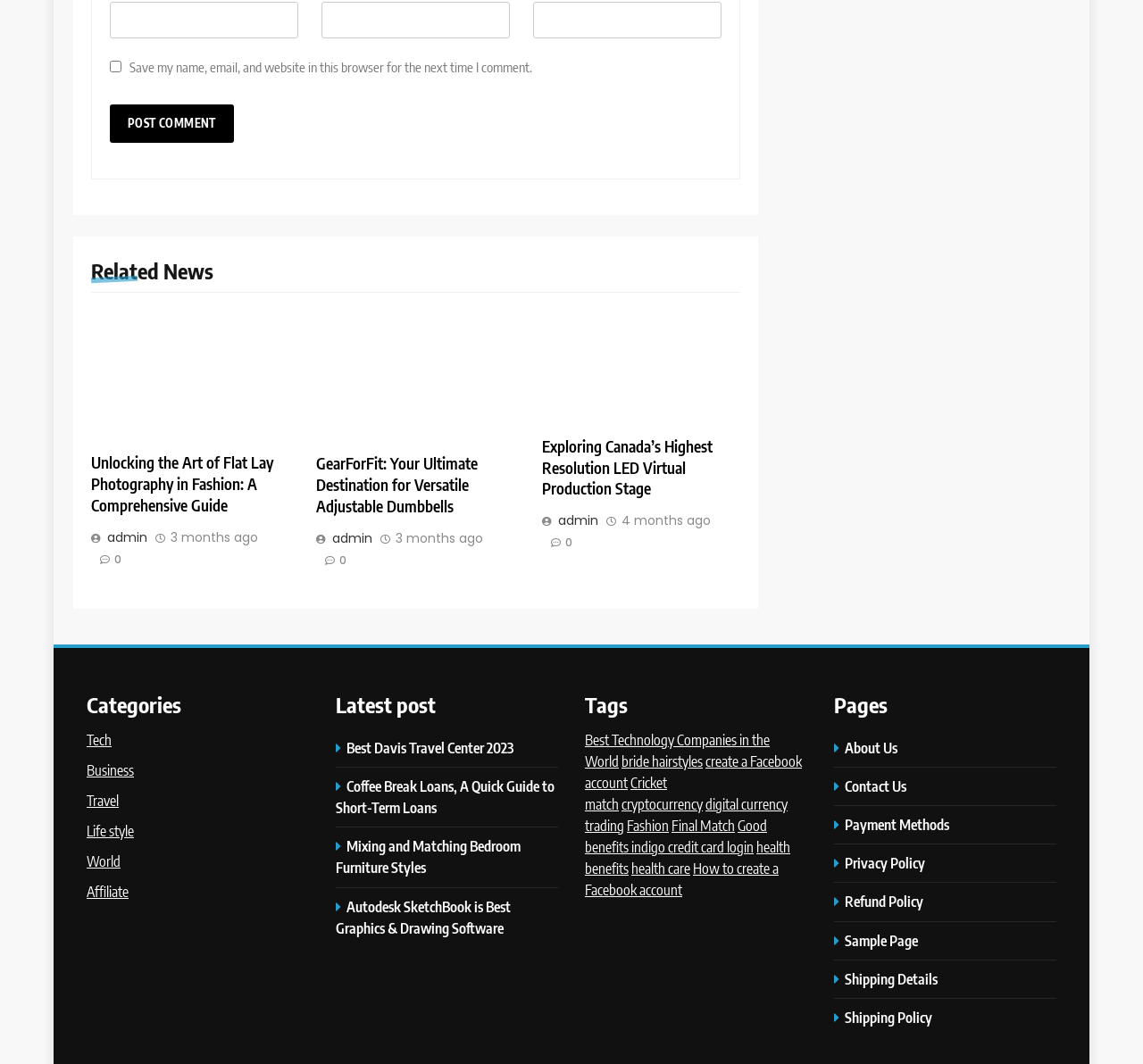Locate the bounding box coordinates of the area you need to click to fulfill this instruction: 'Enter your name'. The coordinates must be in the form of four float numbers ranging from 0 to 1: [left, top, right, bottom].

[0.096, 0.002, 0.261, 0.036]